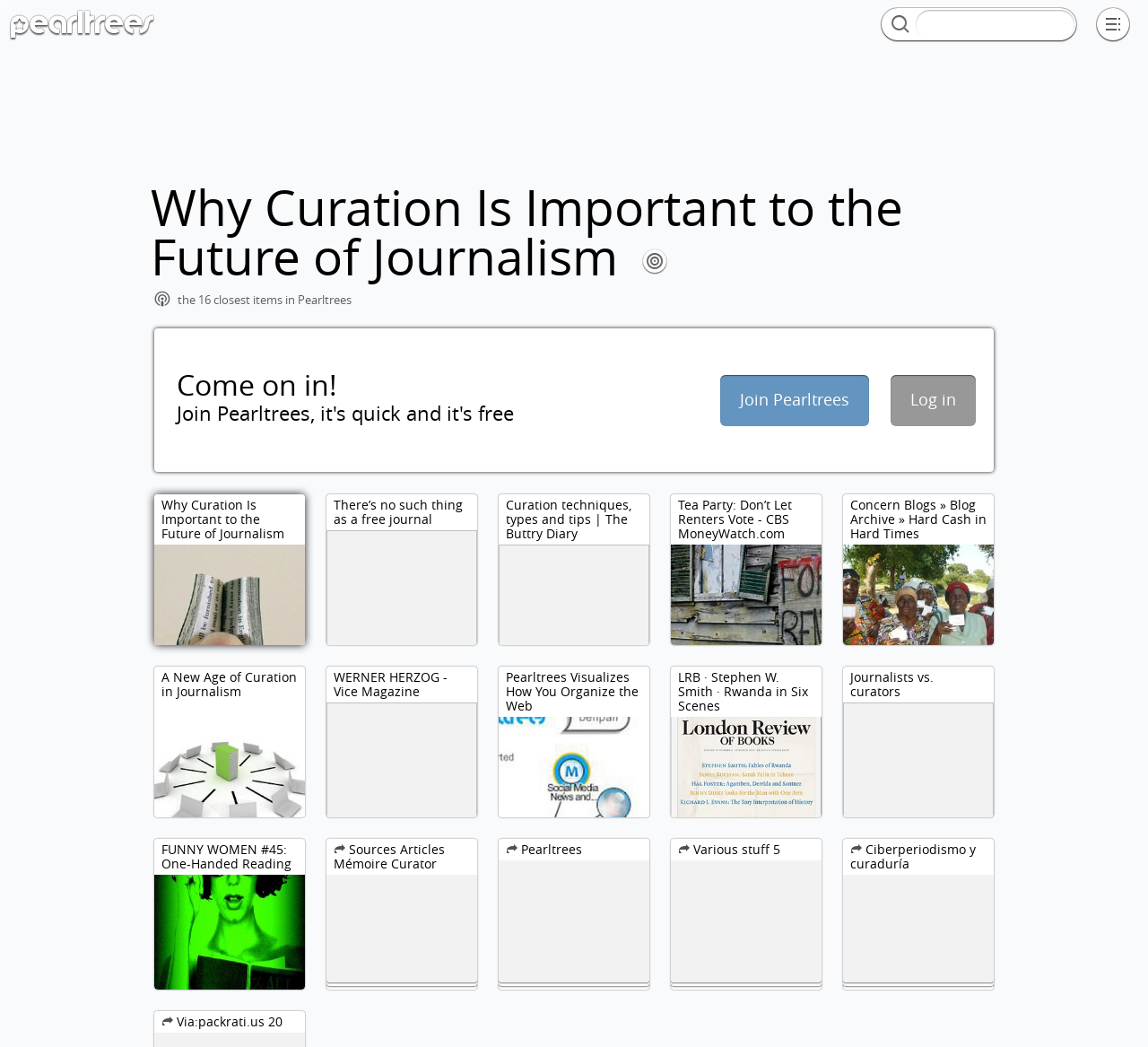What is the main topic of this webpage?
Please answer the question with as much detail and depth as you can.

Based on the webpage content, I can see that there are multiple articles and titles related to curation and journalism, such as 'Why Curation Is Important to the Future of Journalism', 'Curation techniques, types and tips', and 'A New Age of Curation in Journalism'. This suggests that the main topic of this webpage is the intersection of curation and journalism.